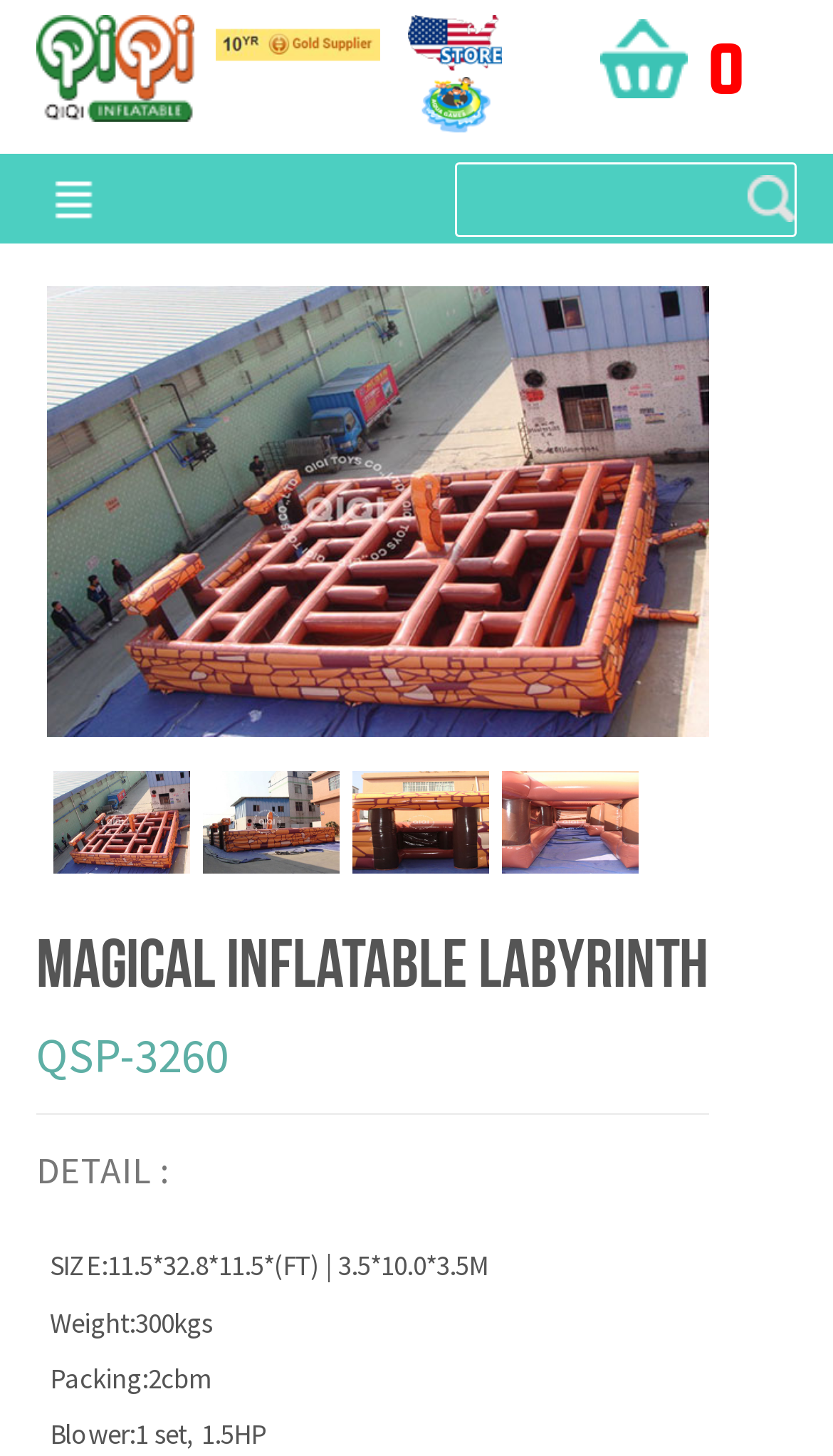What is the weight of the product?
Based on the image, answer the question with as much detail as possible.

The weight of the product can be found in the StaticText element with the text 'Weight:300kgs' which is located in the middle of the webpage.